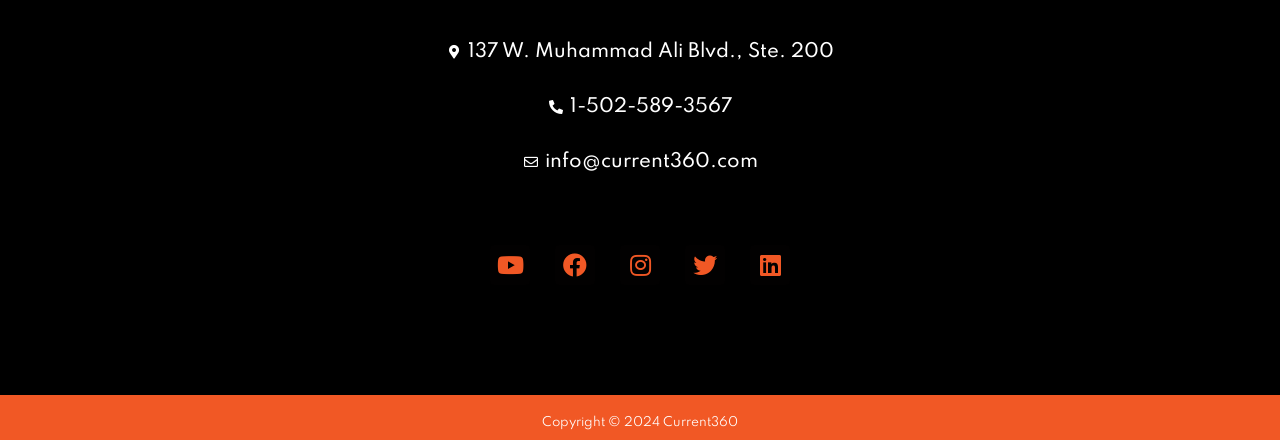What is the address of Current360?
Based on the visual, give a brief answer using one word or a short phrase.

137 W. Muhammad Ali Blvd., Ste. 200